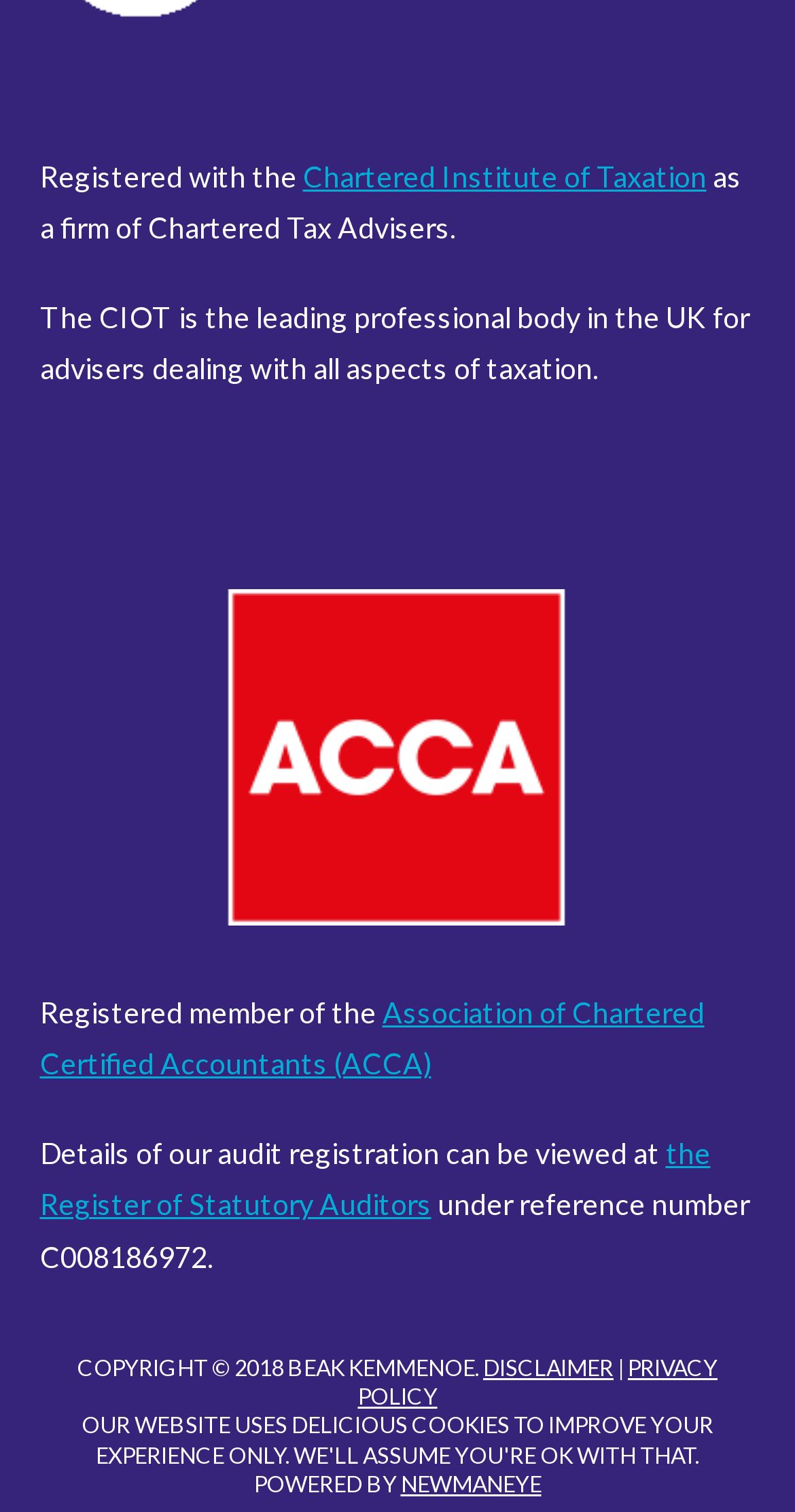Find the coordinates for the bounding box of the element with this description: "Privacy Policy".

[0.45, 0.895, 0.903, 0.932]